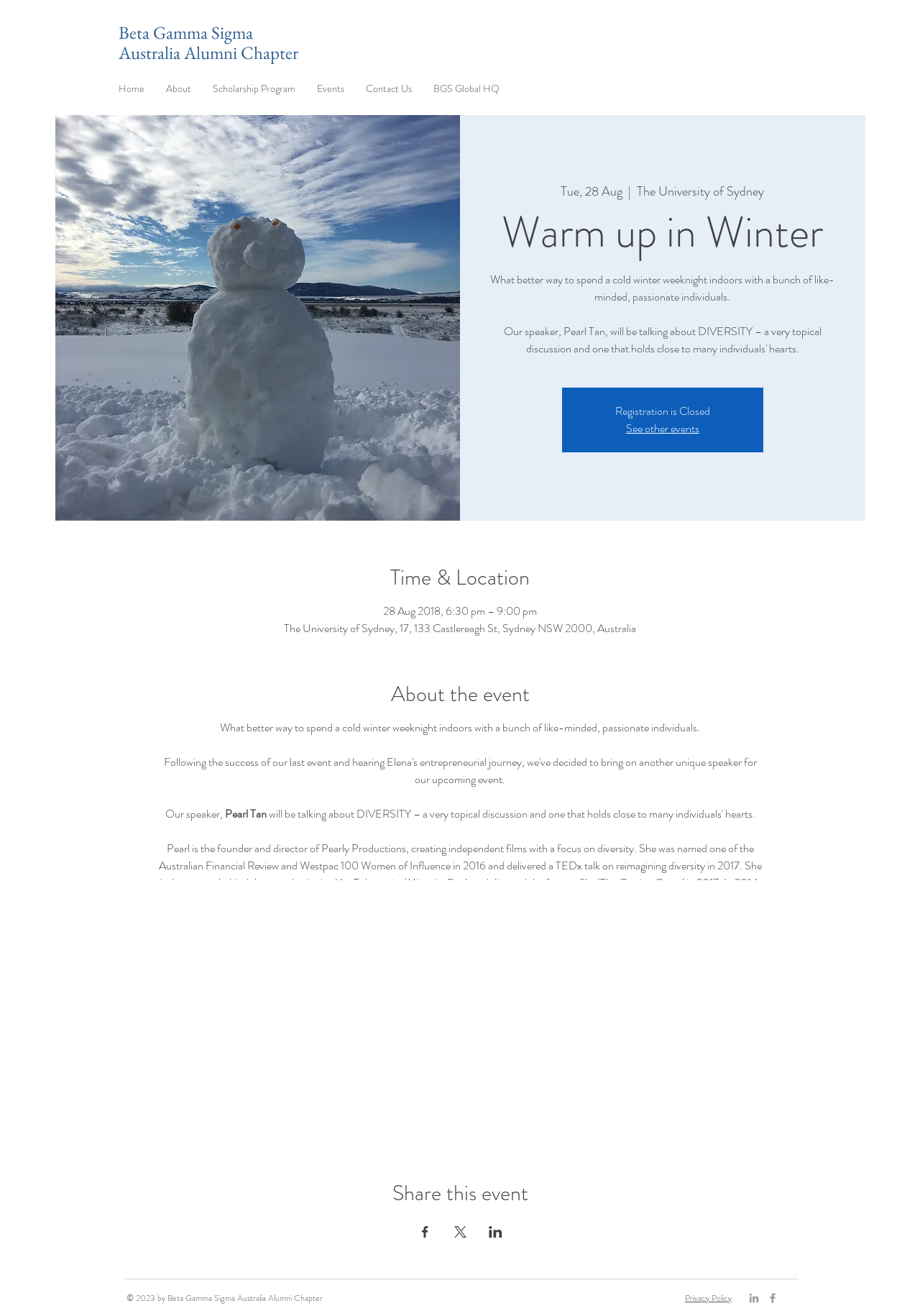Bounding box coordinates are to be given in the format (top-left x, top-left y, bottom-right x, bottom-right y). All values must be floating point numbers between 0 and 1. Provide the bounding box coordinate for the UI element described as: Contact Us

[0.386, 0.054, 0.459, 0.081]